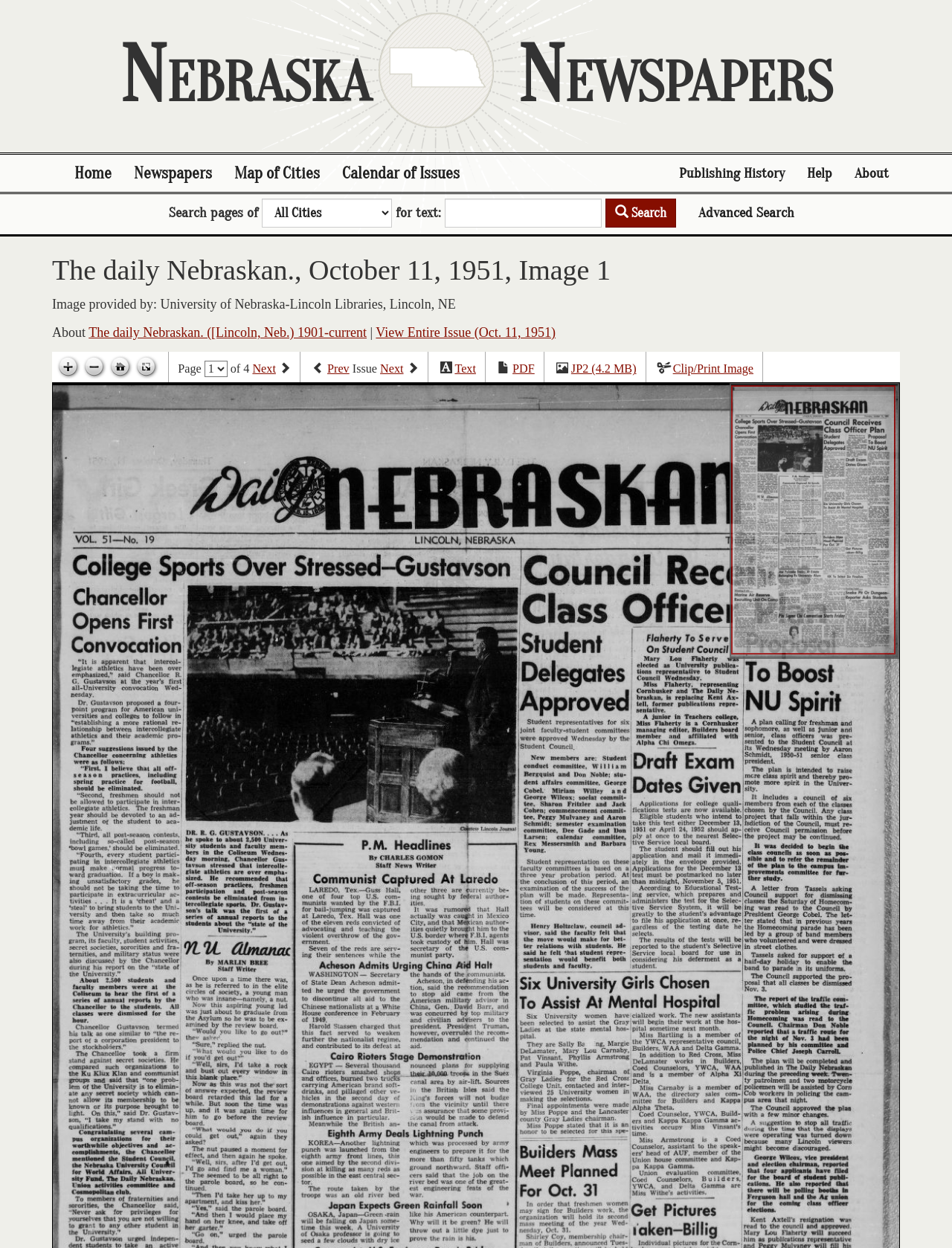What is the name of the library that provided the image on this page?
Use the image to answer the question with a single word or phrase.

University of Nebraska-Lincoln Libraries